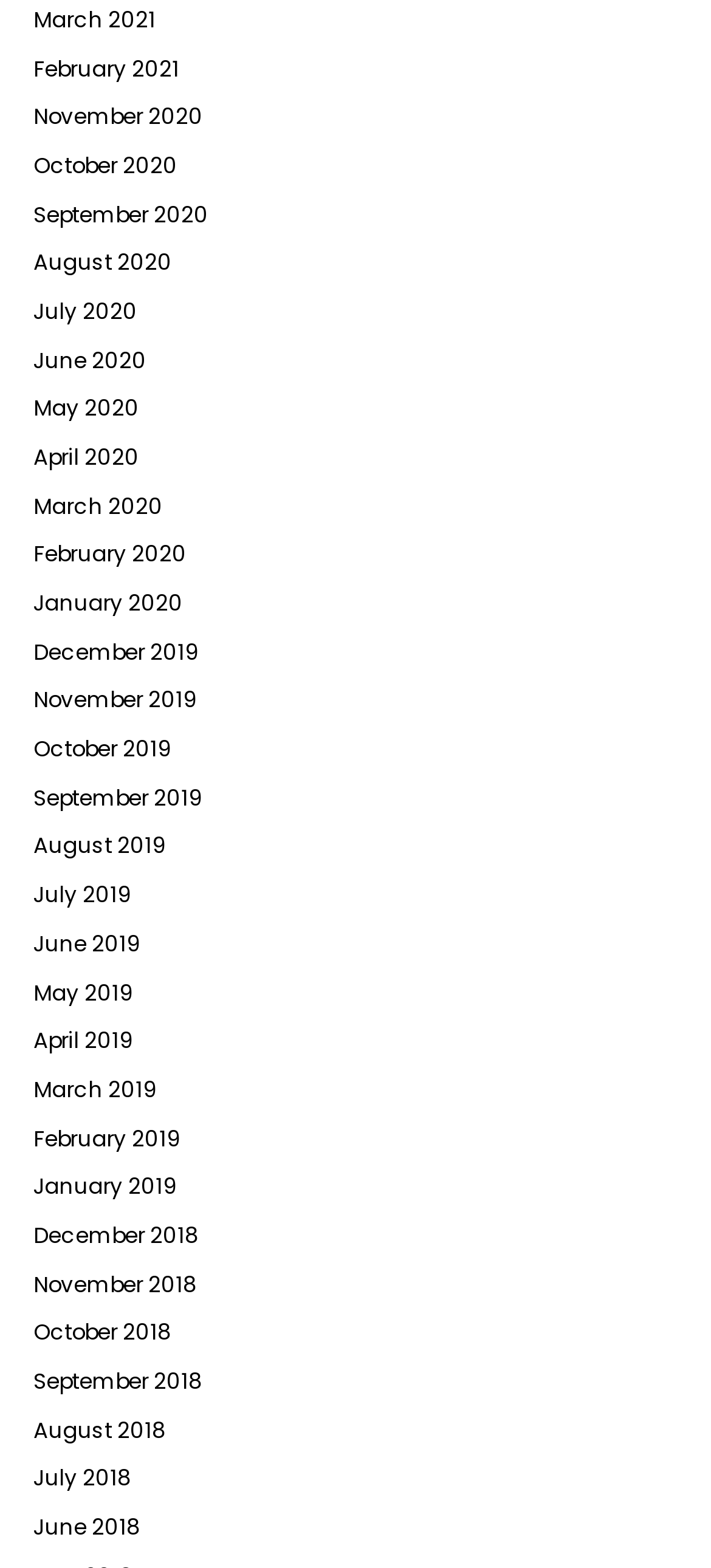Locate the bounding box coordinates of the clickable region to complete the following instruction: "View January 2020."

[0.047, 0.376, 0.257, 0.394]